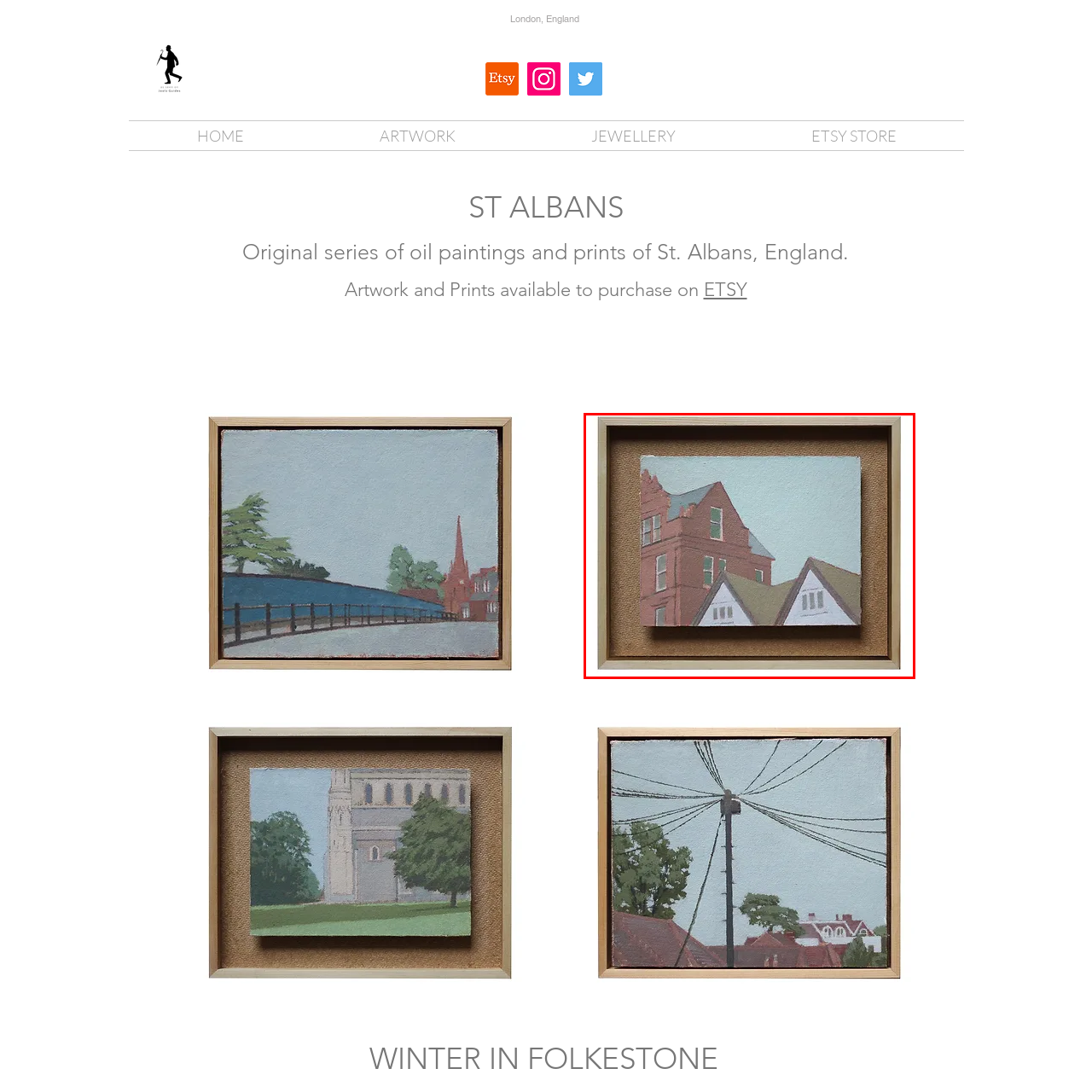Generate an elaborate caption for the image highlighted within the red boundary.

This image features a beautiful and serene artwork depicting a structure reminiscent of a historic building, likely found in St. Albans, England. The composition showcases a red-brick facade with pronounced architectural features, including windows and a peaked roof, against a soft, light blue background. The painting captures a charming juxtaposition of styles, with the foreground displaying the gable ends of classic white clapboard houses framed by subtle earthy tones. It is elegantly presented in a simple wooden frame that highlights the artwork's character. This piece is part of a series of oil paintings and prints available for purchase, celebrating the beauty of St. Albans and its architectural heritage.